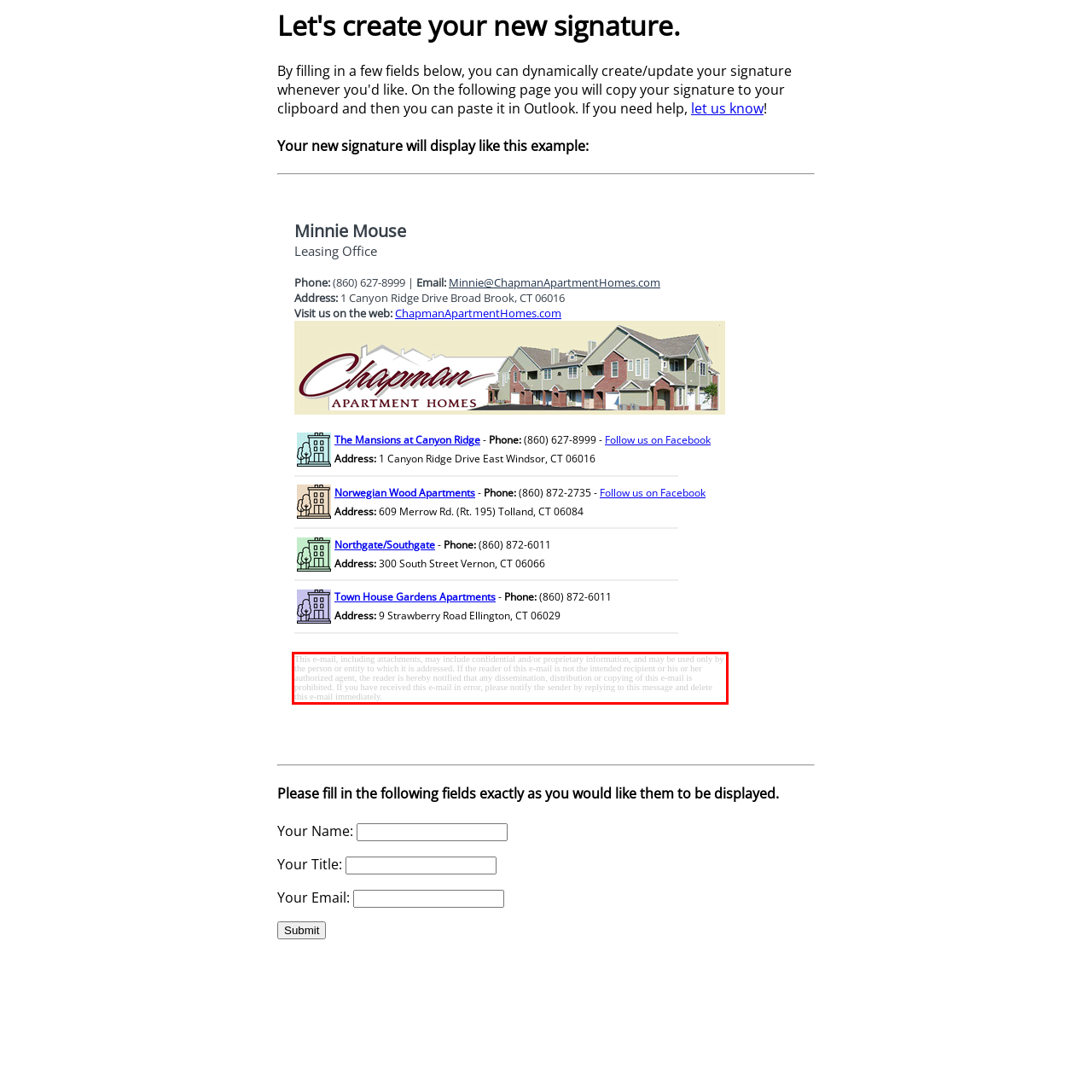Identify the red bounding box in the webpage screenshot and perform OCR to generate the text content enclosed.

This e-mail, including attachments, may include confidential and/or proprietary information, and may be used only by the person or entity to which it is addressed. If the reader of this e-mail is not the intended recipient or his or her authorized agent, the reader is hereby notified that any dissemination, distribution or copying of this e-mail is prohibited. If you have received this e-mail in error, please notify the sender by replying to this message and delete this e-mail immediately.